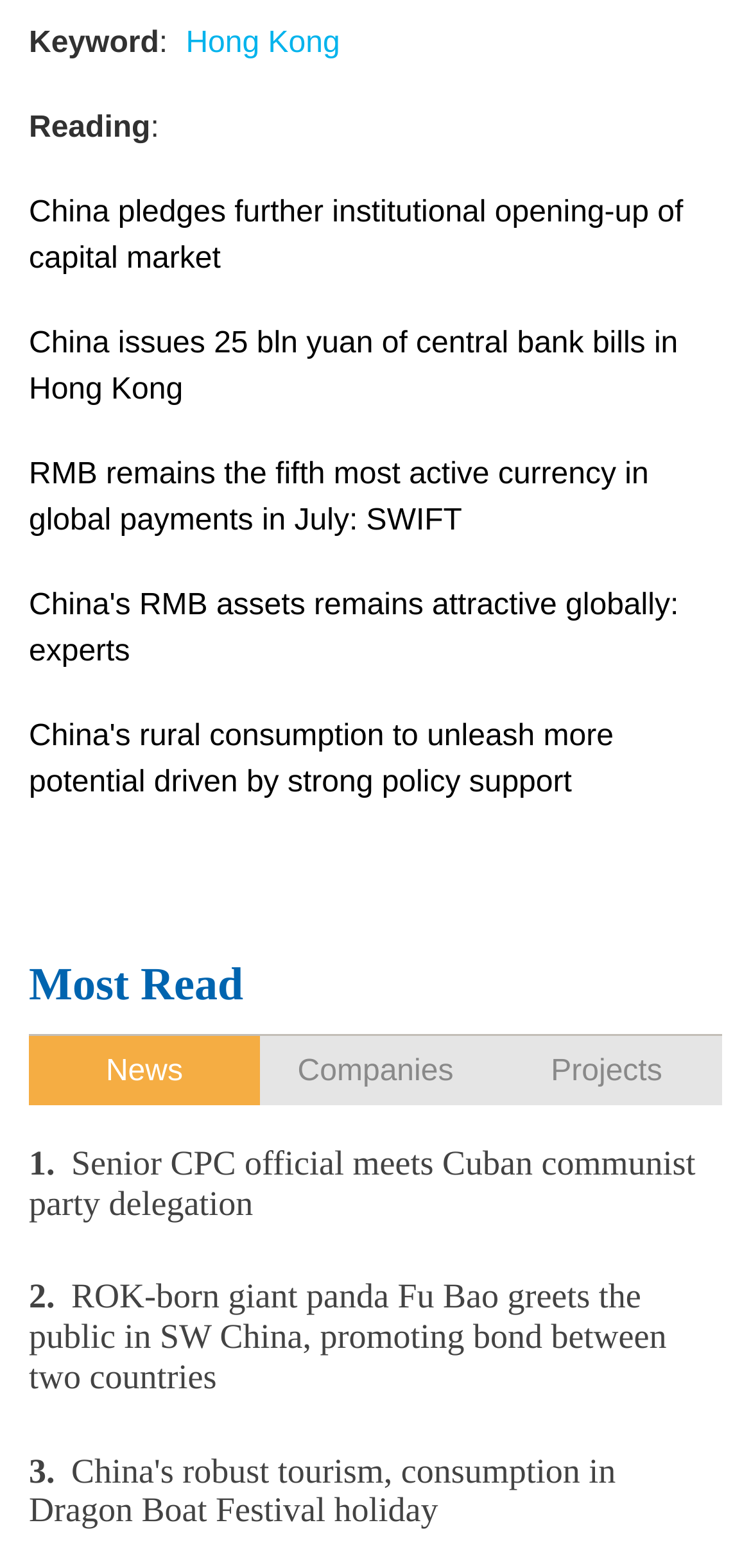Please identify the bounding box coordinates of the element's region that I should click in order to complete the following instruction: "Browse the 'News' section". The bounding box coordinates consist of four float numbers between 0 and 1, i.e., [left, top, right, bottom].

[0.141, 0.673, 0.244, 0.694]